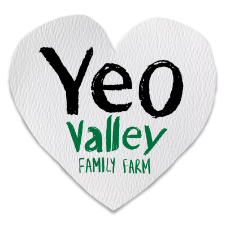Detail every significant feature and component of the image.

The image features a heart-shaped logo for "Yeo Valley Family Farm." The logo prominently displays the word "Yeo" in bold, black letters at the top, followed by "Valley" in a similar style but colored in a vibrant green. Below these, "Family Farm" is presented in a smaller, slightly more delicate font, emphasizing the family-oriented nature of the brand. The textured white background gives the logo a rustic and organic feel, reflecting the farm's connection to nature and wholesome products. This logo represents Yeo Valley's commitment to quality and sustainability within the farming community.